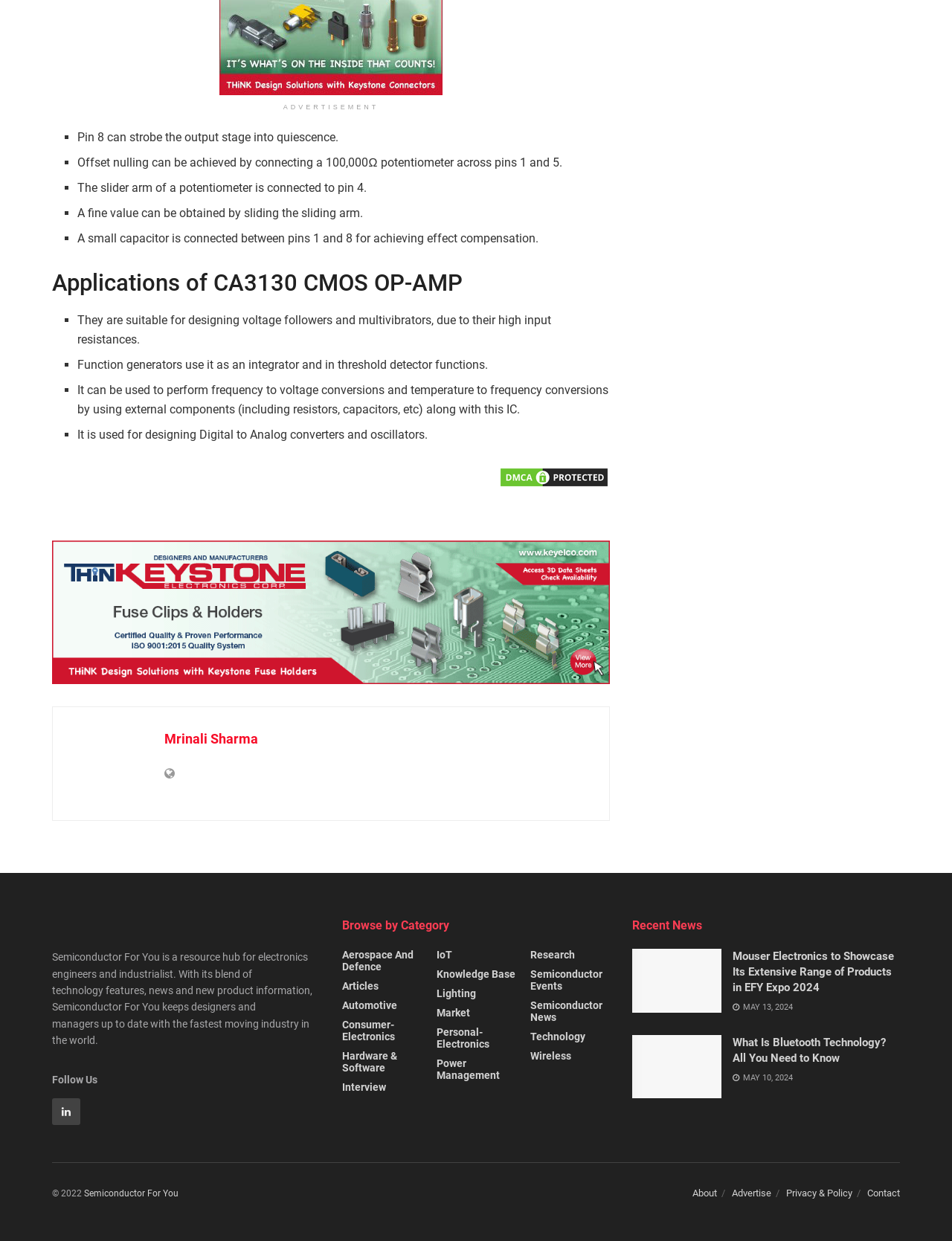Predict the bounding box coordinates for the UI element described as: "Power Management". The coordinates should be four float numbers between 0 and 1, presented as [left, top, right, bottom].

[0.458, 0.852, 0.542, 0.871]